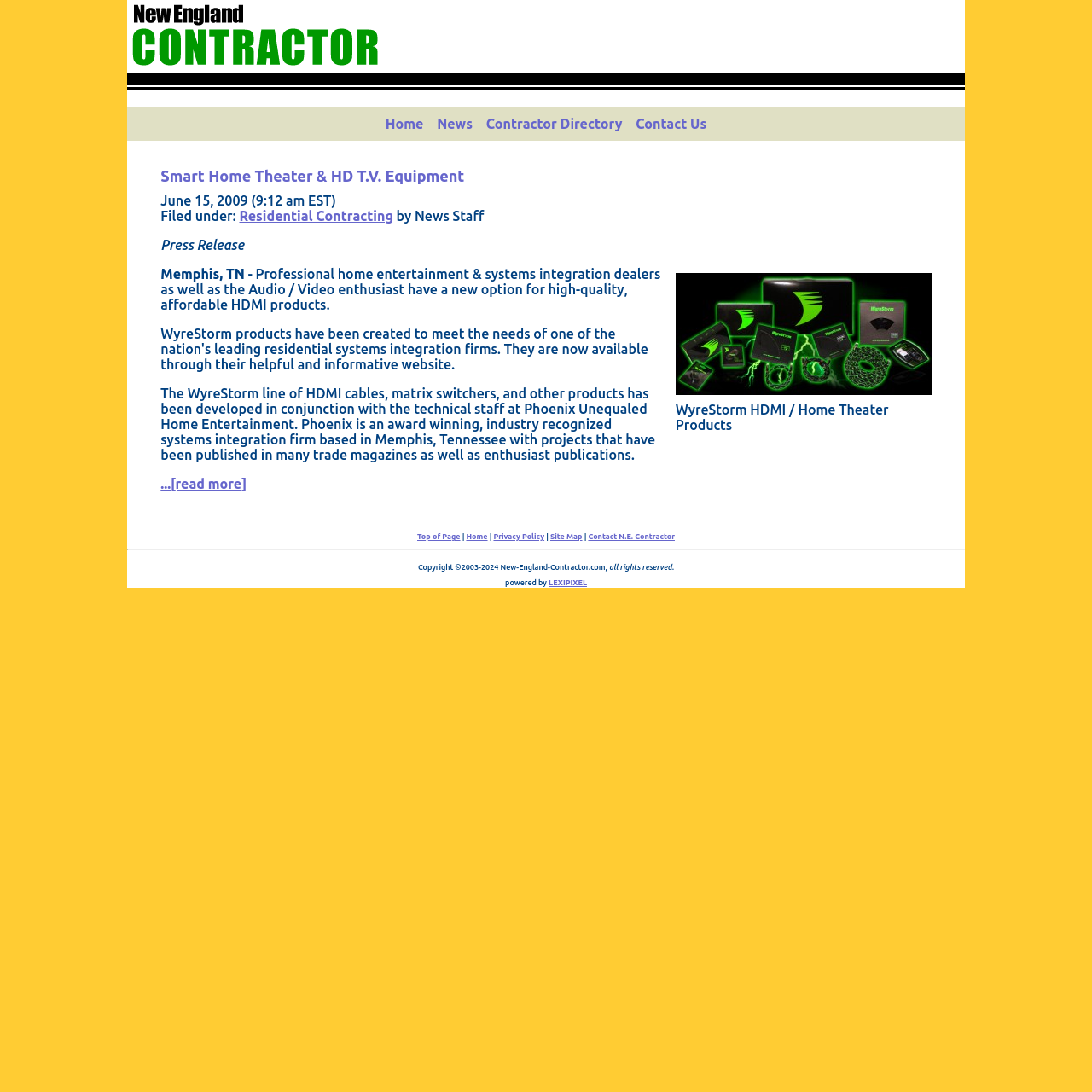Using the image as a reference, answer the following question in as much detail as possible:
What is the topic of the article?

I found the topic of the article by looking at the heading element on the webpage, which says 'Smart Home Theater & HD T.V. Equipment'. This heading is located below the navigation links and above the article content.